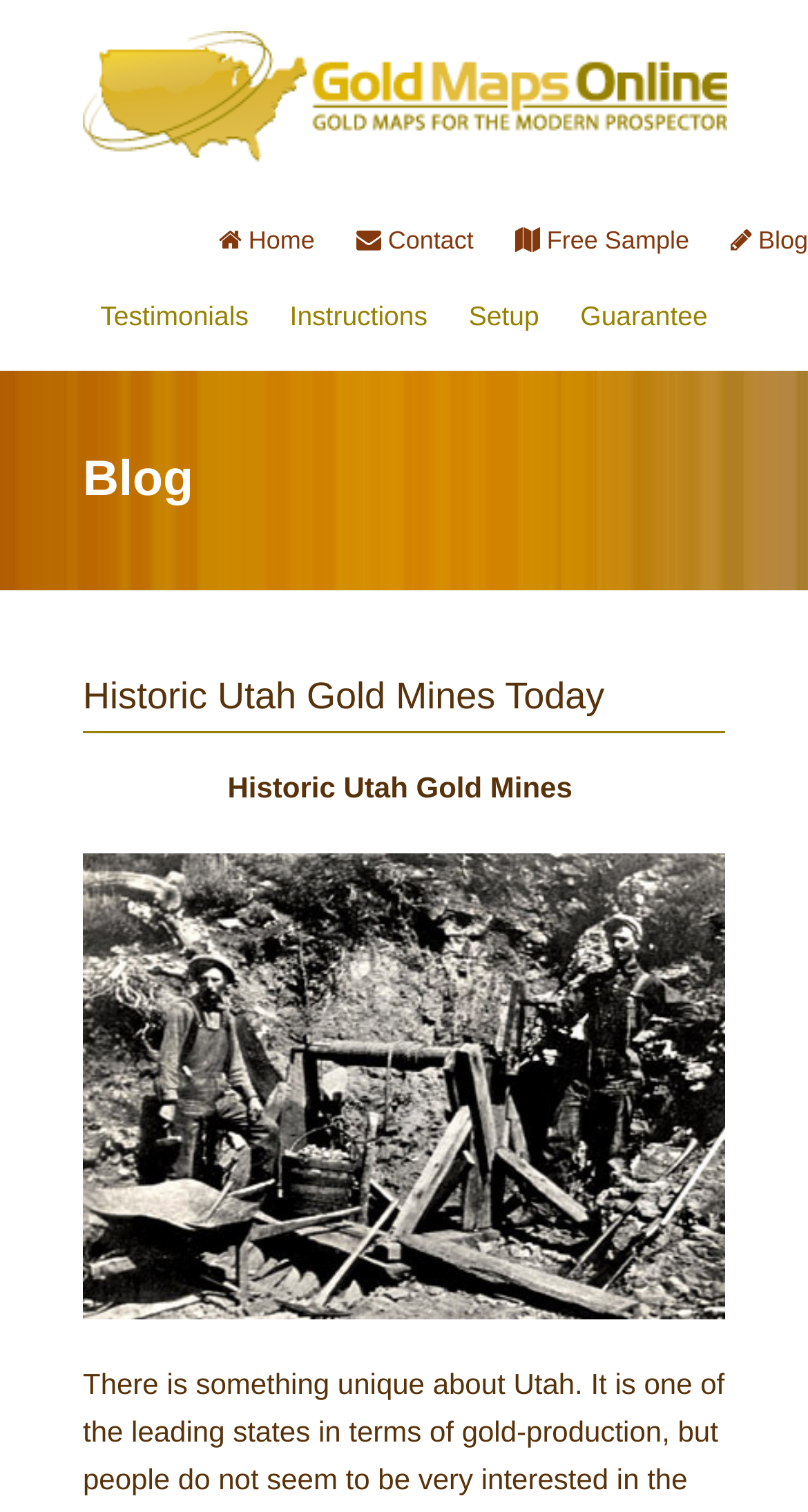Locate the bounding box coordinates of the area to click to fulfill this instruction: "contact us". The bounding box should be presented as four float numbers between 0 and 1, in the order [left, top, right, bottom].

[0.441, 0.149, 0.586, 0.168]